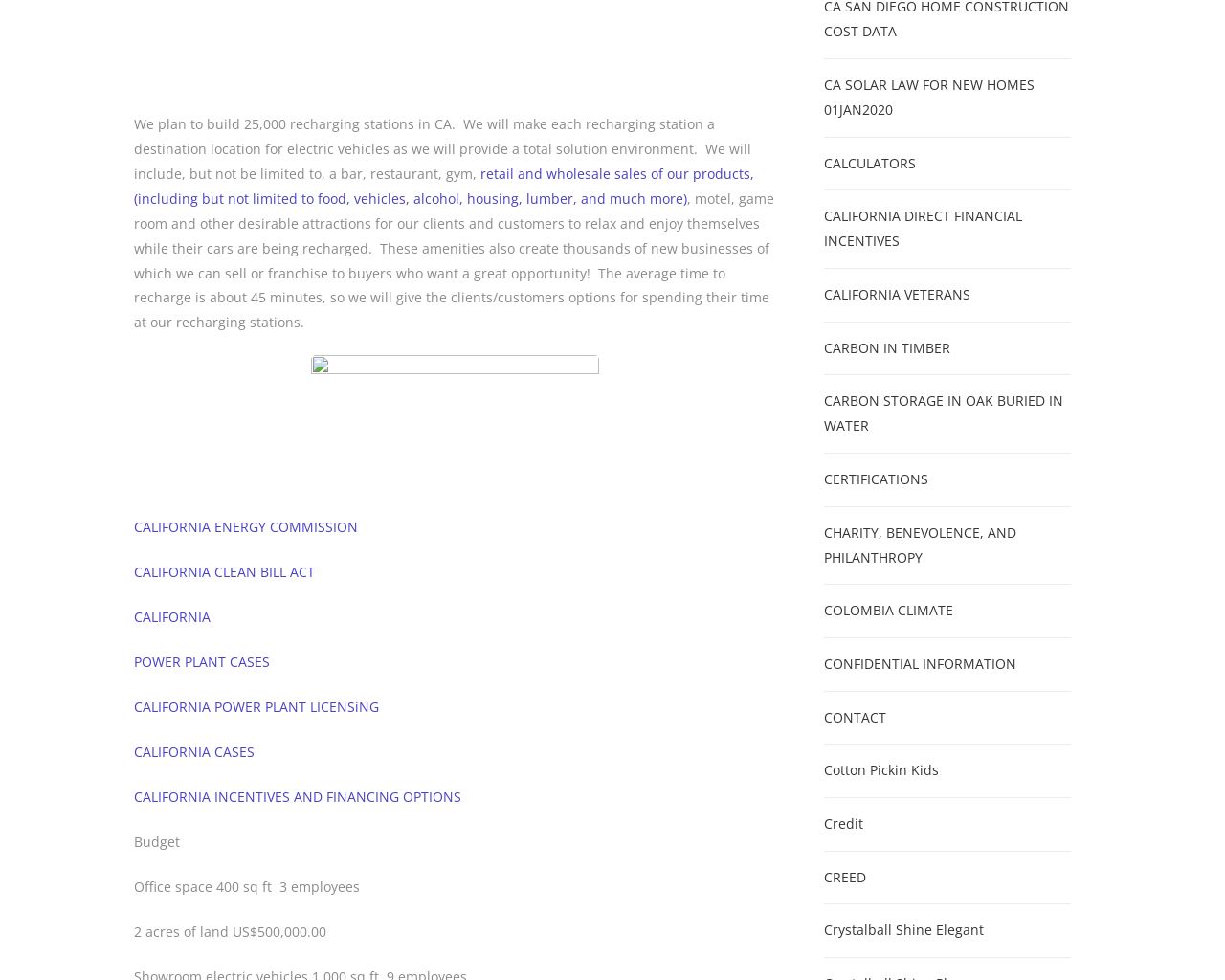Show the bounding box coordinates of the region that should be clicked to follow the instruction: "Explore the 'wellness' topic."

None